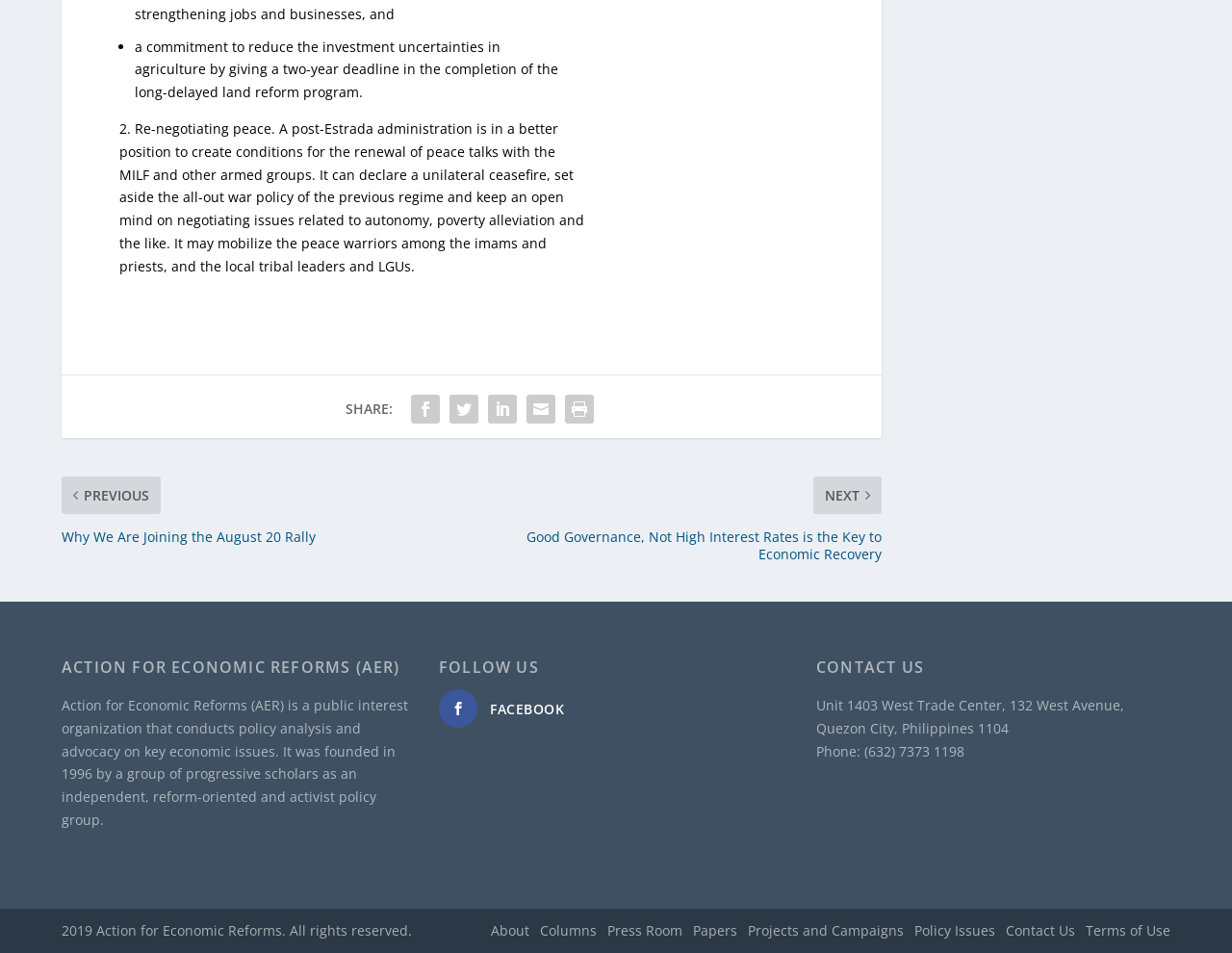Please identify the bounding box coordinates of the element that needs to be clicked to execute the following command: "Contact AER through phone". Provide the bounding box using four float numbers between 0 and 1, formatted as [left, top, right, bottom].

[0.662, 0.778, 0.783, 0.798]